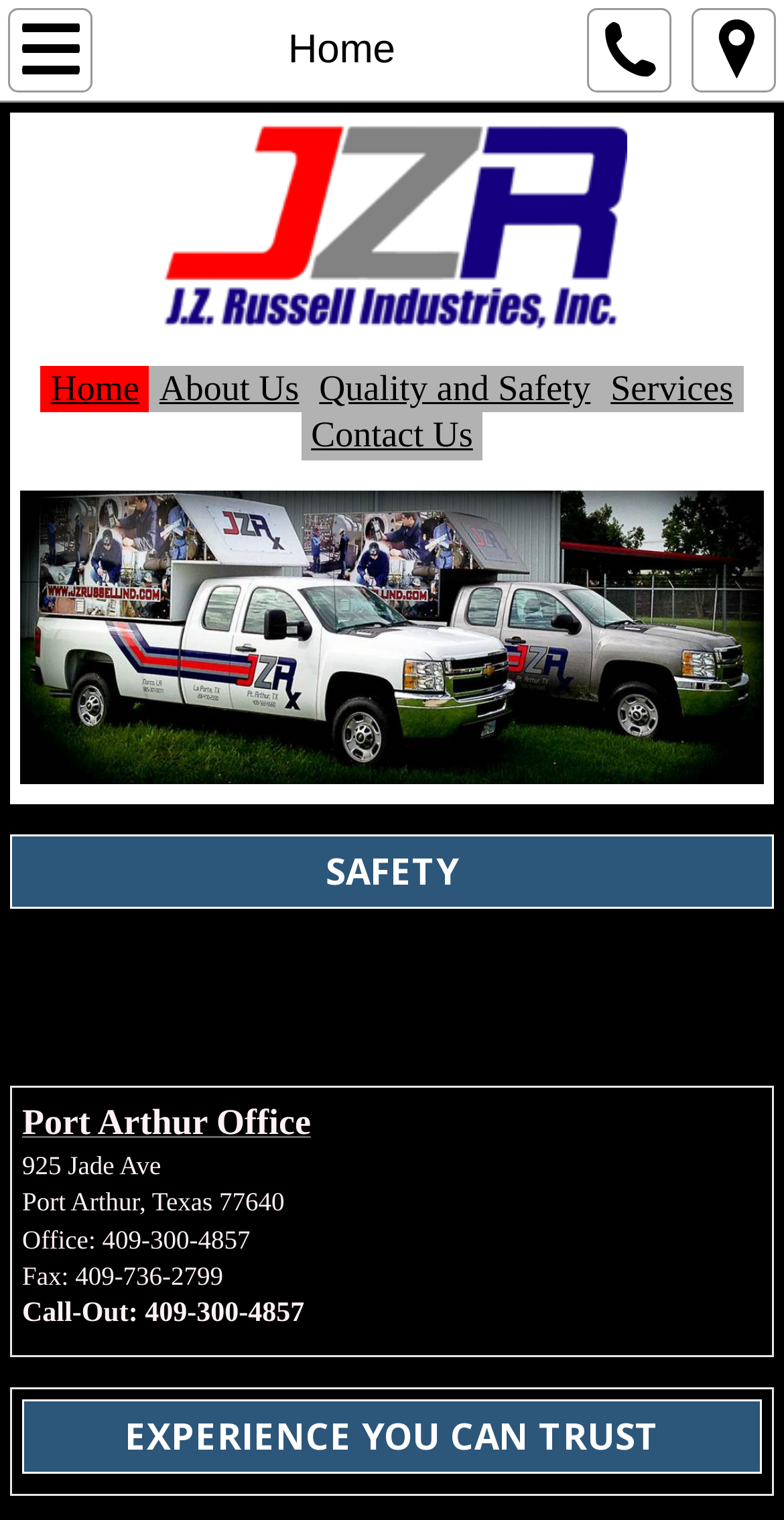Look at the image and give a detailed response to the following question: What is the address of the Port Arthur Office?

The address of the Port Arthur Office is obtained from the static text elements [214] '925 Jade Ave', [216] 'Port Arthur, Texas 77640', which are located near each other on the webpage, indicating that they are related and form a complete address.